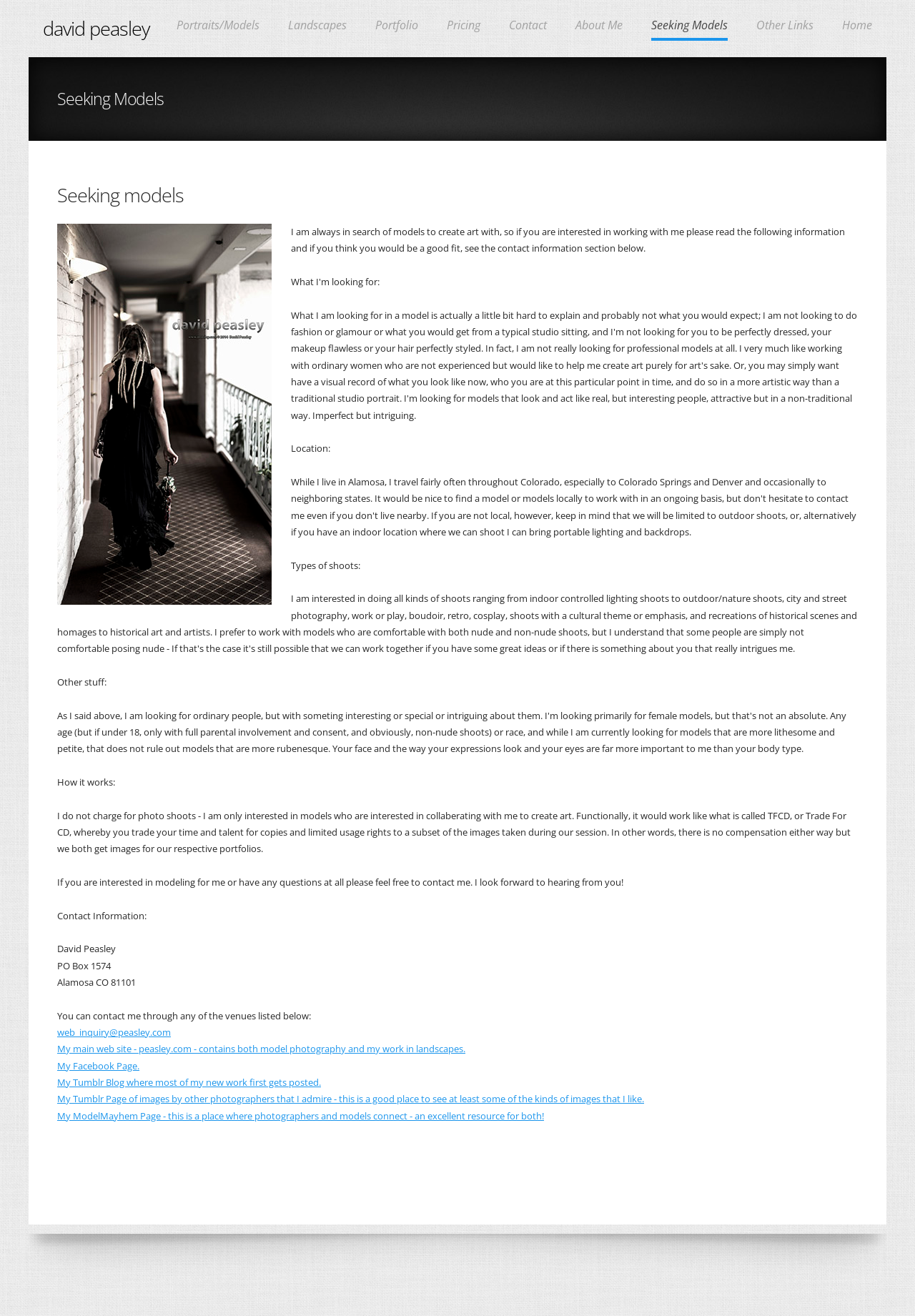Determine the bounding box coordinates of the area to click in order to meet this instruction: "Click on the 'Portraits/Models' link".

[0.193, 0.014, 0.284, 0.029]